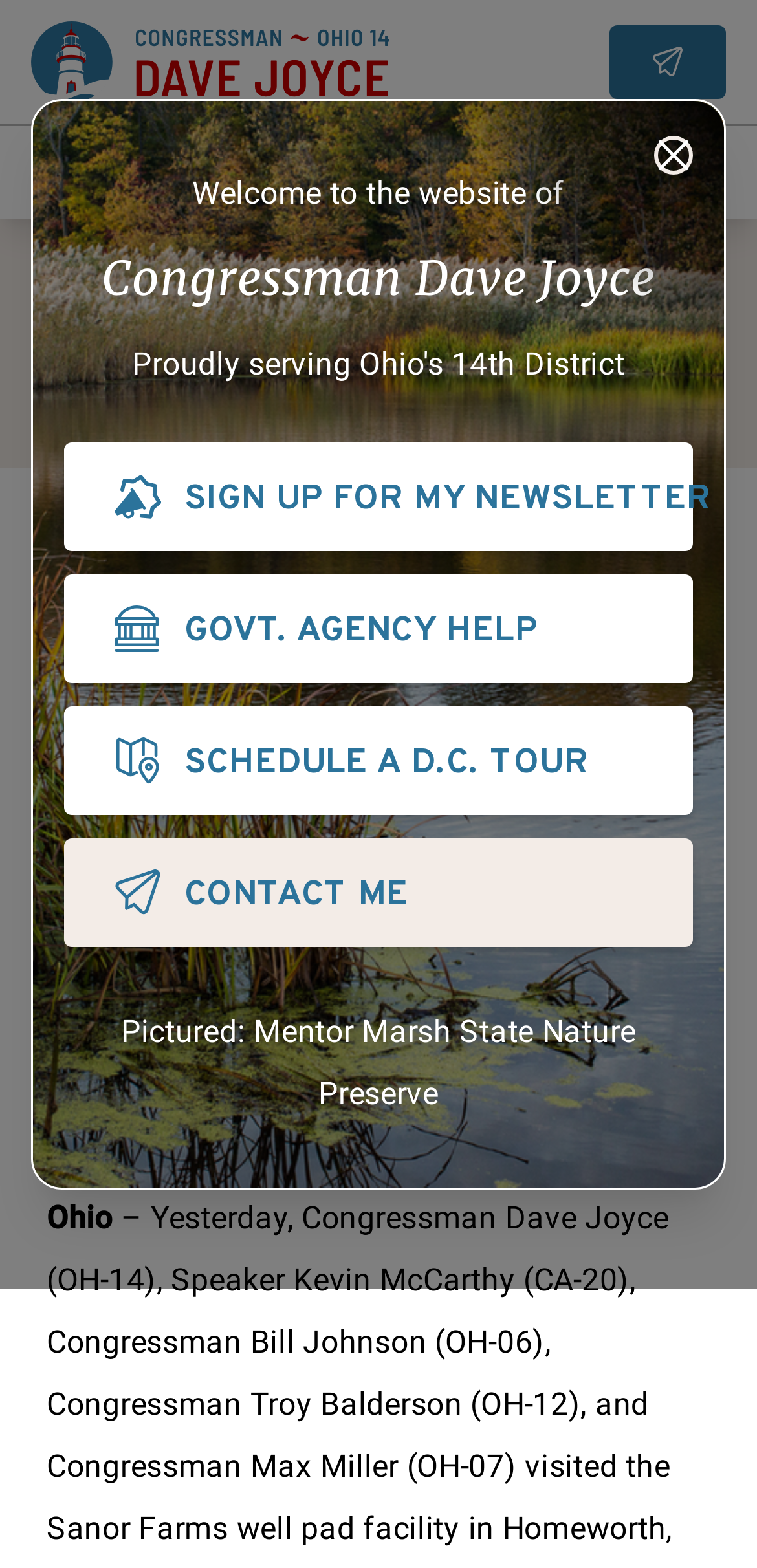Determine the bounding box coordinates for the HTML element mentioned in the following description: "Contact Me". The coordinates should be a list of four floats ranging from 0 to 1, represented as [left, top, right, bottom].

[0.805, 0.015, 0.959, 0.062]